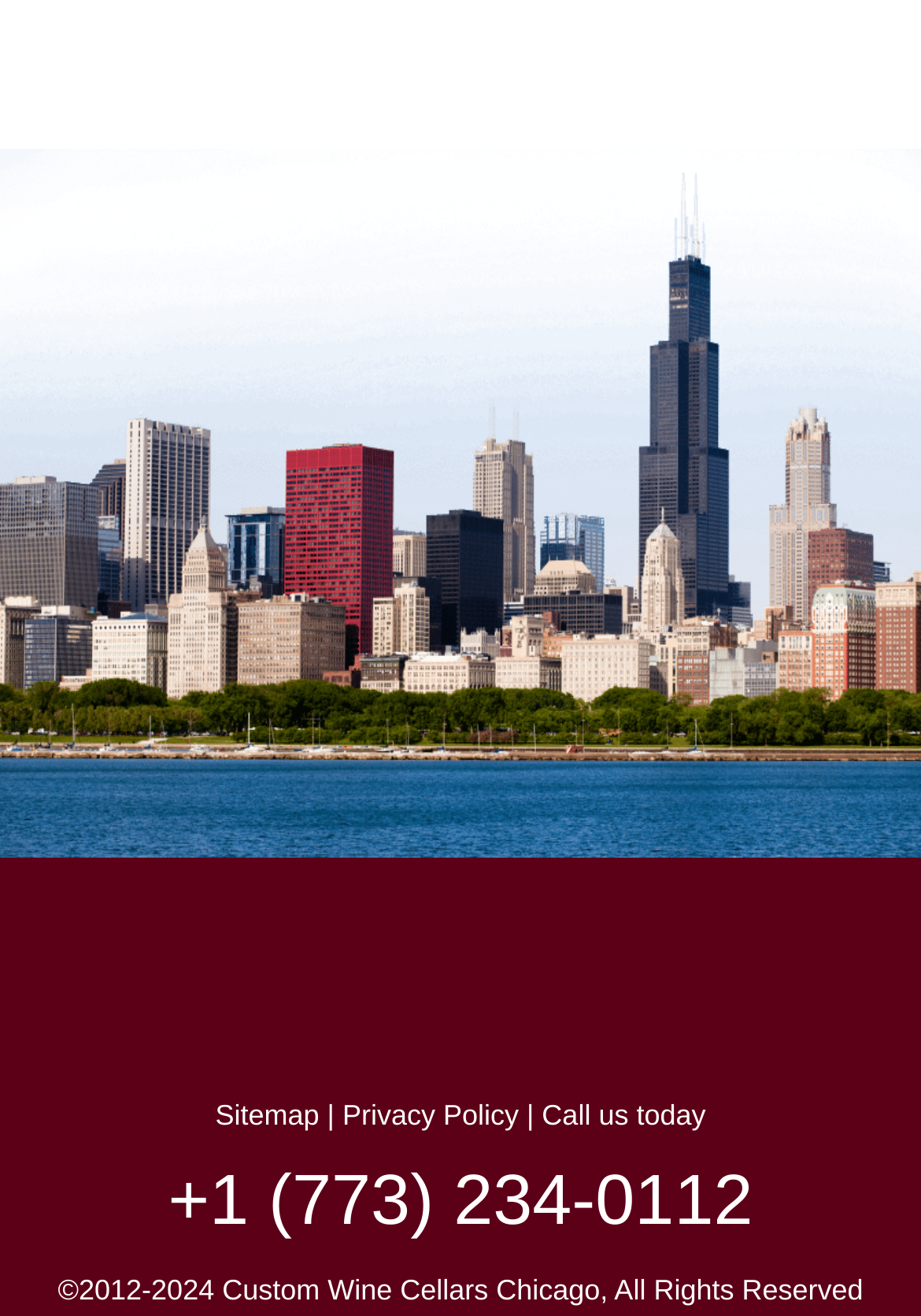Given the description of a UI element: "+1 (773) 234-0112", identify the bounding box coordinates of the matching element in the webpage screenshot.

[0.0, 0.895, 1.0, 0.934]